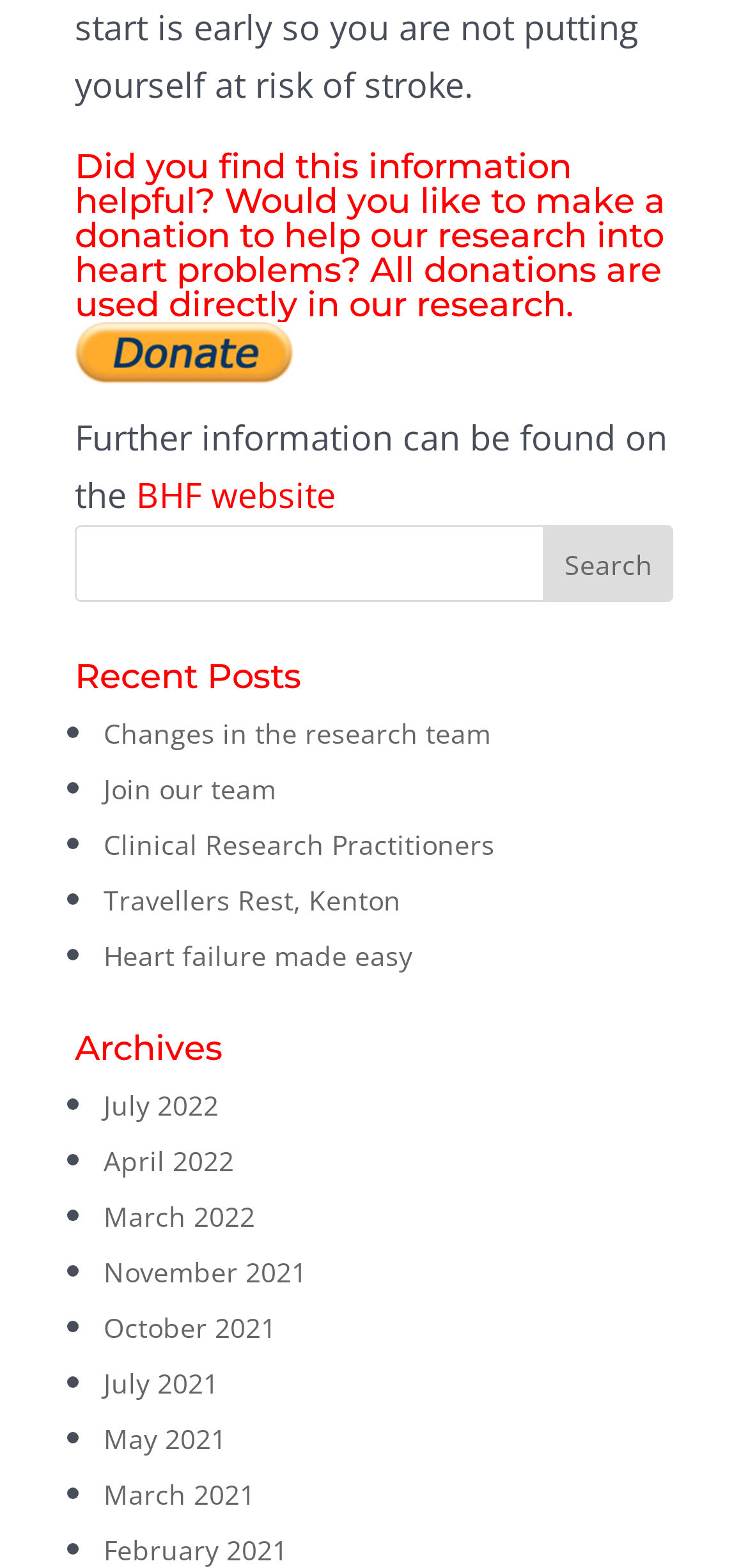Provide the bounding box coordinates for the UI element that is described by this text: "Support". The coordinates should be in the form of four float numbers between 0 and 1: [left, top, right, bottom].

None